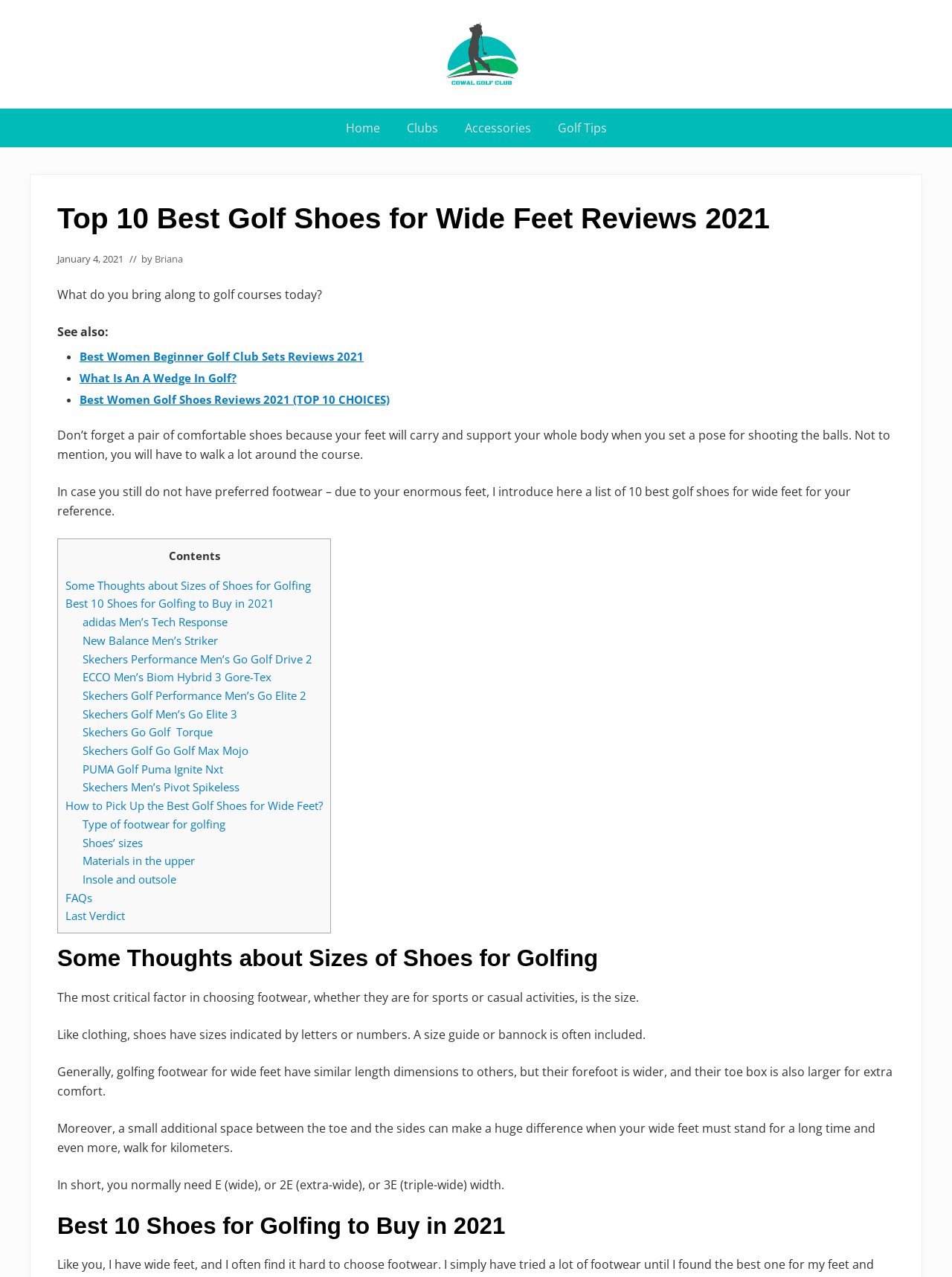Determine and generate the text content of the webpage's headline.

Top 10 Best Golf Shoes for Wide Feet Reviews 2021